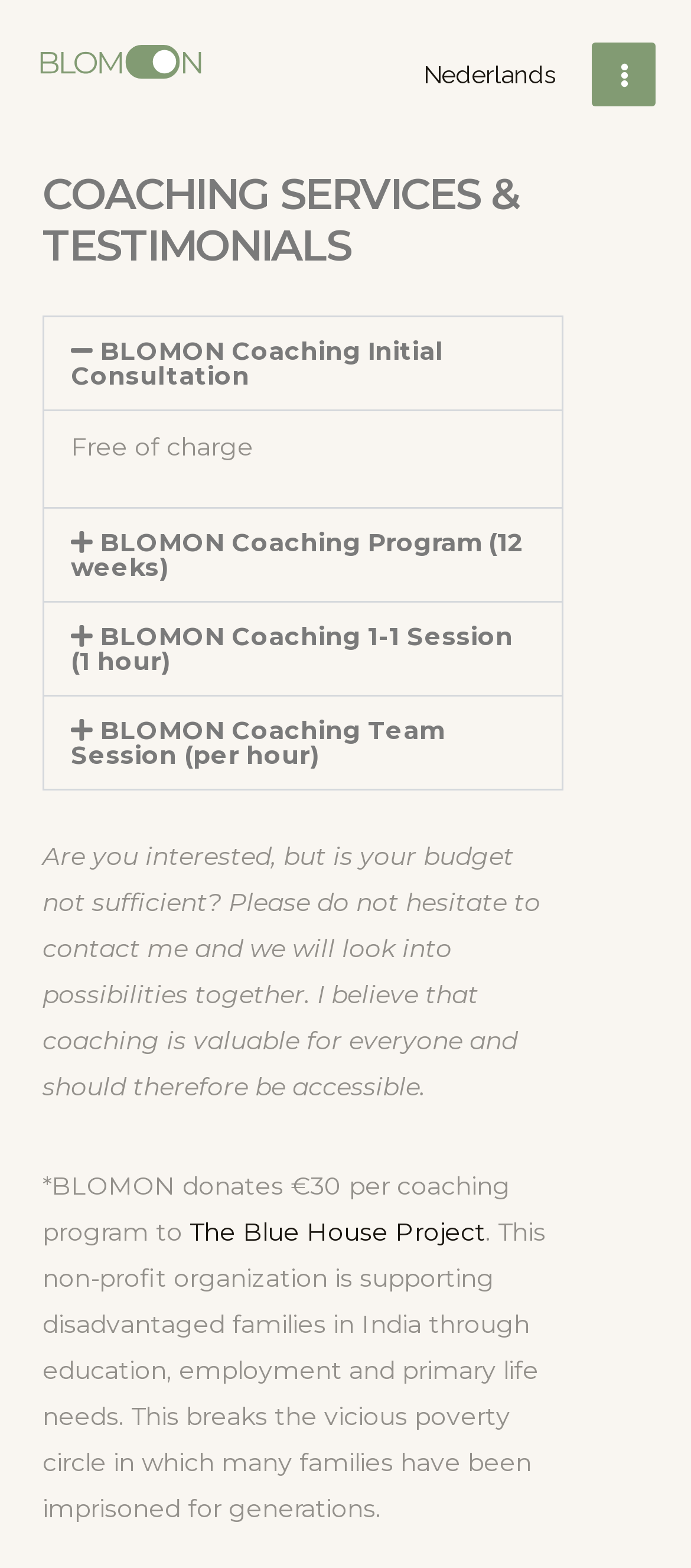Identify the bounding box coordinates for the region of the element that should be clicked to carry out the instruction: "Learn more about The Blue House Project". The bounding box coordinates should be four float numbers between 0 and 1, i.e., [left, top, right, bottom].

[0.274, 0.775, 0.703, 0.795]